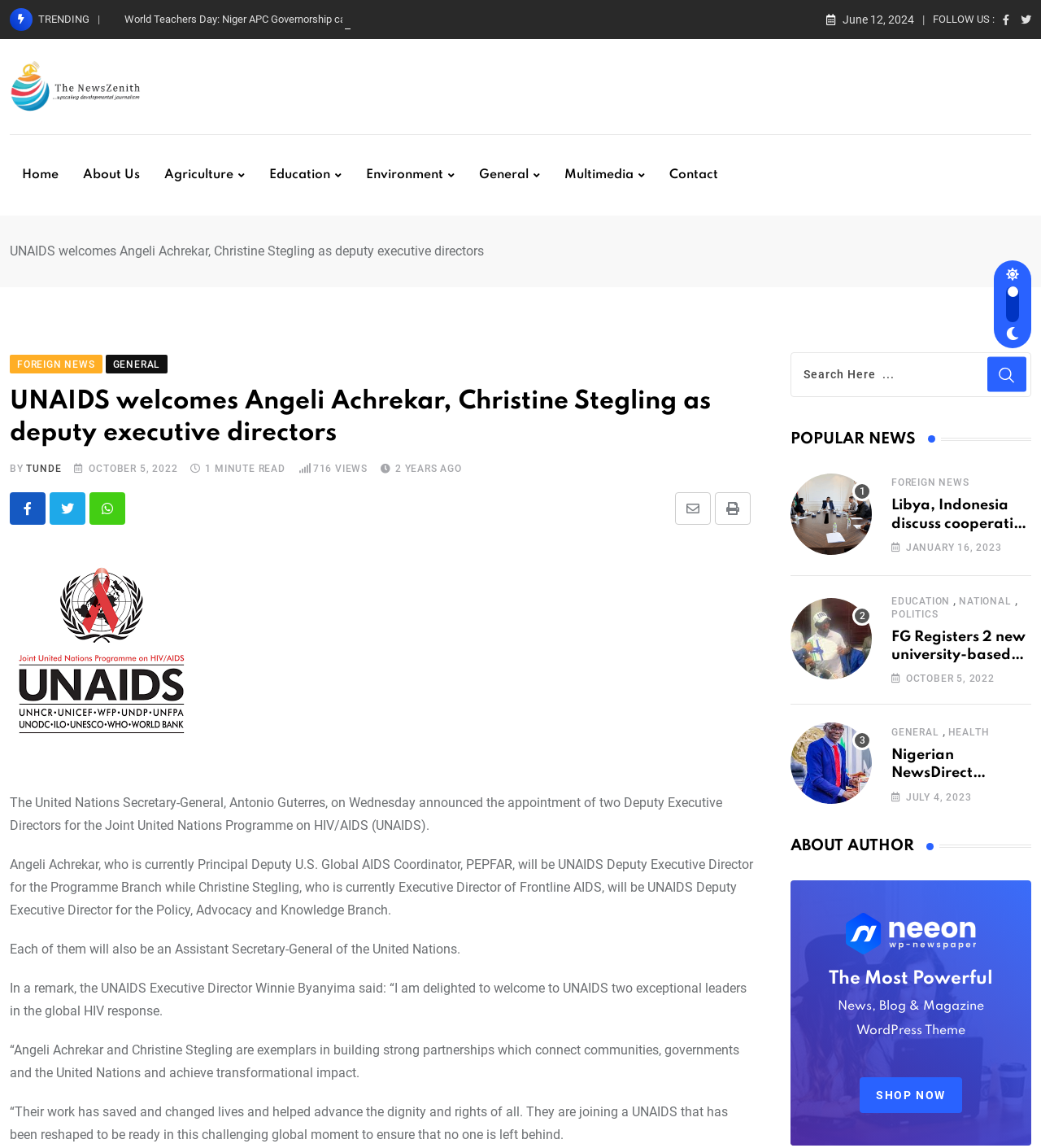Create a full and detailed caption for the entire webpage.

The webpage is an article from The NewsZenith, with the title "UNAIDS welcomes Angeli Achrekar, Christine Stegling as deputy executive directors". At the top of the page, there is a navigation menu with links to "Home", "About Us", "Agriculture", "Education", "Environment", "General", "Multimedia", and "Contact". Below the navigation menu, there is a section with trending news, featuring a link to "World Teachers Day: Niger APC Governorship candidate donates cars to teachers" and a date "June 12, 2024". 

To the right of the trending news section, there are social media links, including Facebook, Twitter, and Instagram. Below the trending news section, there is a heading with the title of the article, followed by a subheading with the author's name, "TUNDE", and the date "OCTOBER 5, 2022". The article itself is divided into several paragraphs, describing the appointment of Angeli Achrekar and Christine Stegling as Deputy Executive Directors for the Joint United Nations Programme on HIV/AIDS (UNAIDS).

On the right side of the article, there is a section with popular news, featuring links to several news articles, including "Libya, Indonesia discuss cooperation in healthcare", "FG Registers 2 new university-based unions", and "Nigerian NewsDirect Publisher, Ibiyemi dies". Each news article has a heading, a brief summary, and a date. Below the popular news section, there is a search bar with a button and a magnifying glass icon.

At the bottom of the page, there is a section with information about the author, followed by a section with a heading "The Most Powerful News, Blog & Magazine WordPress Theme" and a "SHOP NOW" button.